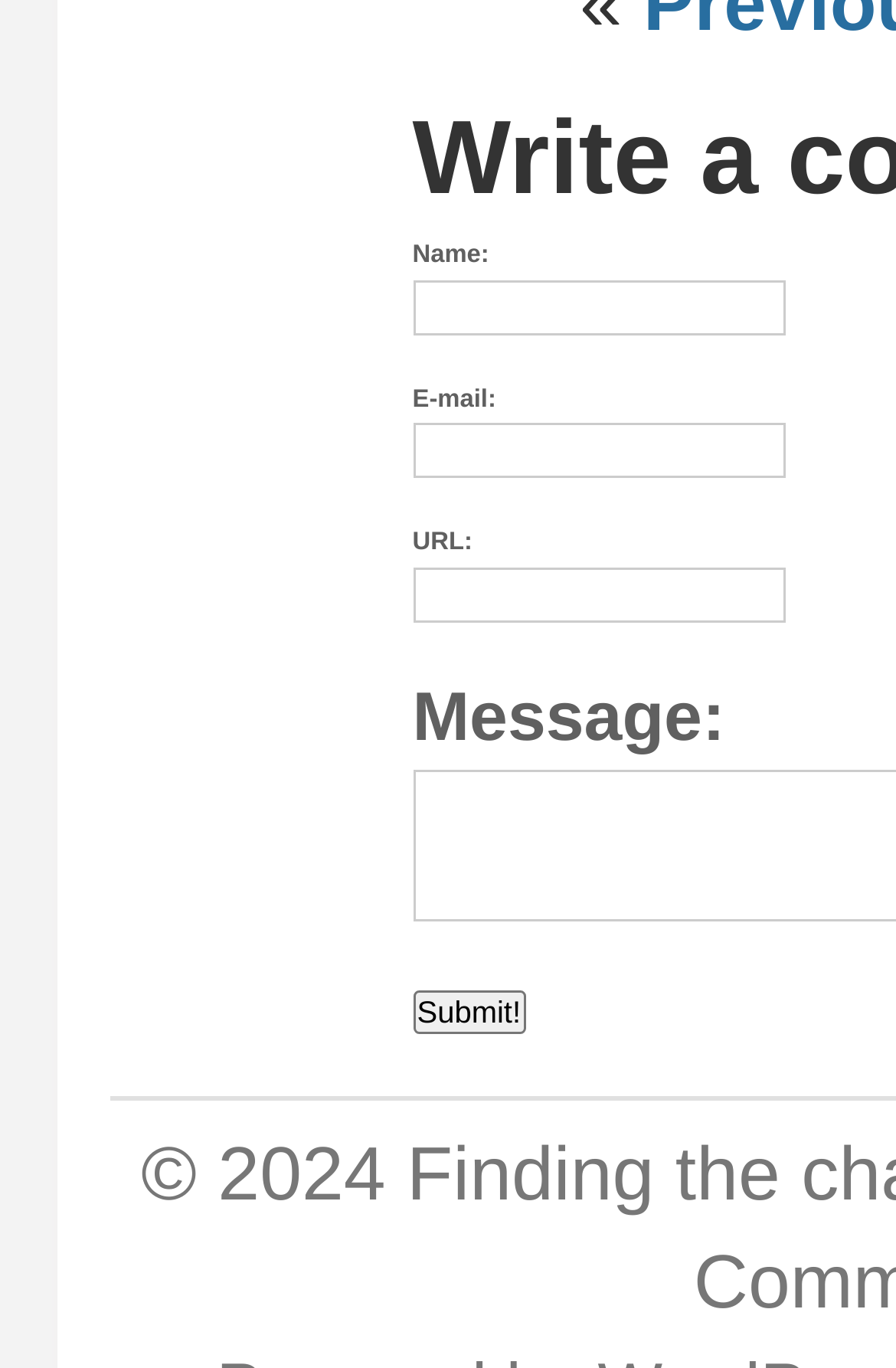Given the element description "name="submit" value="Submit!"", identify the bounding box of the corresponding UI element.

[0.46, 0.725, 0.586, 0.756]